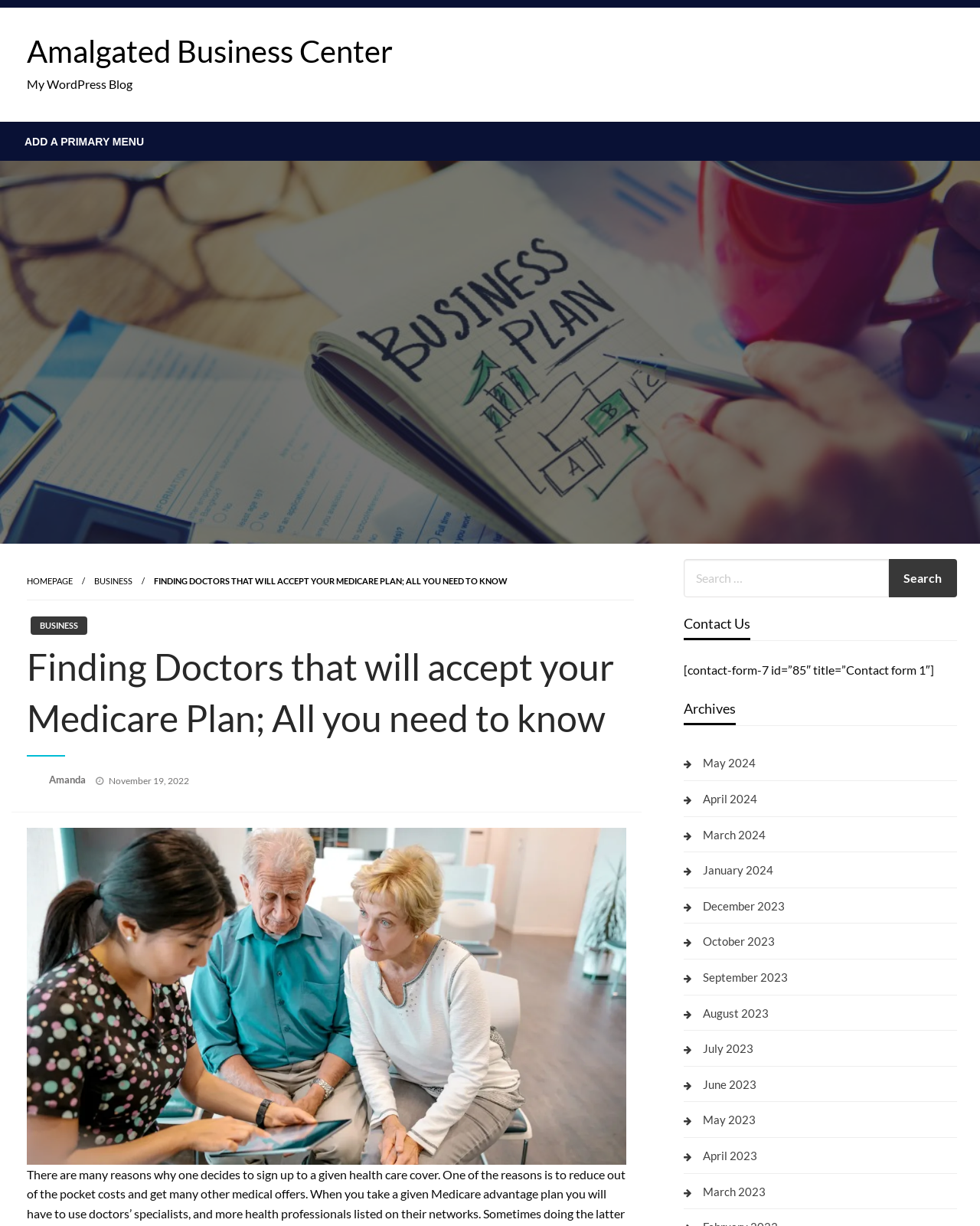Locate the bounding box coordinates of the element I should click to achieve the following instruction: "Click on the 'HOMEPAGE' link".

[0.027, 0.47, 0.074, 0.478]